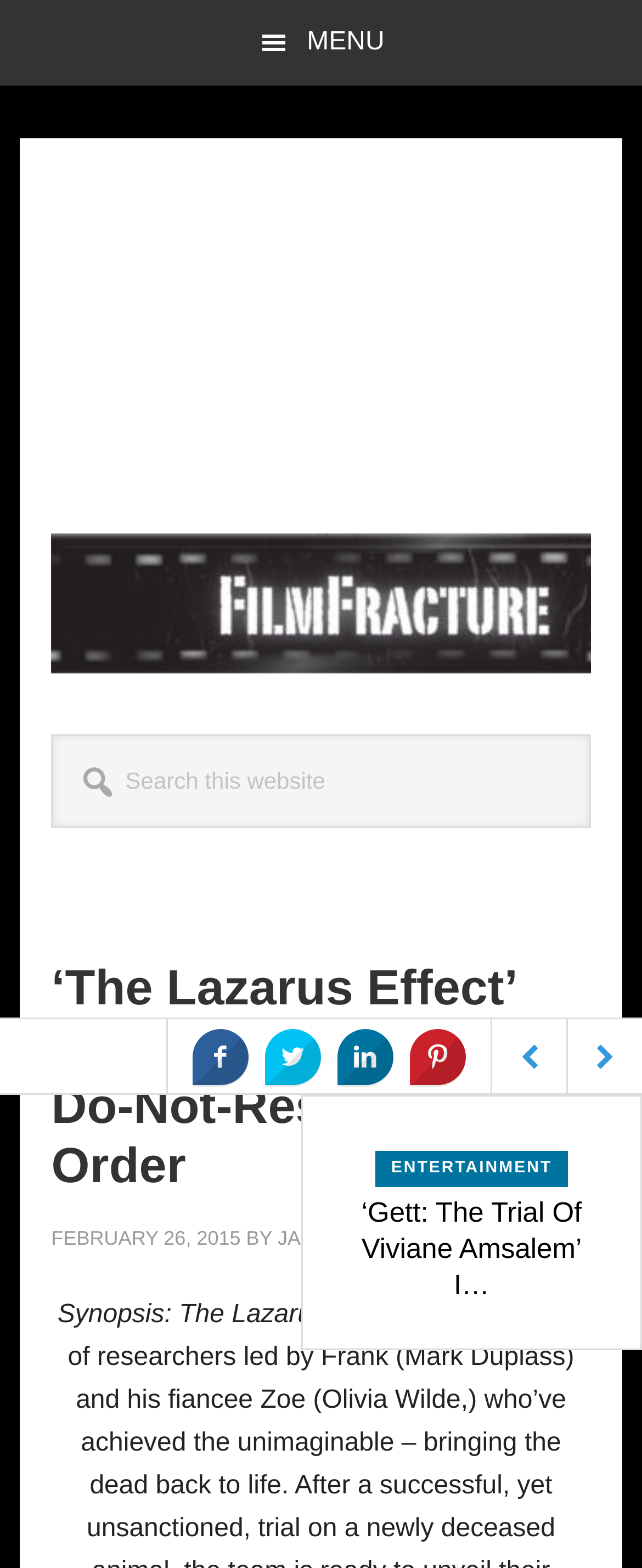Determine the bounding box for the UI element as described: "Menu". The coordinates should be represented as four float numbers between 0 and 1, formatted as [left, top, right, bottom].

[0.0, 0.0, 1.0, 0.055]